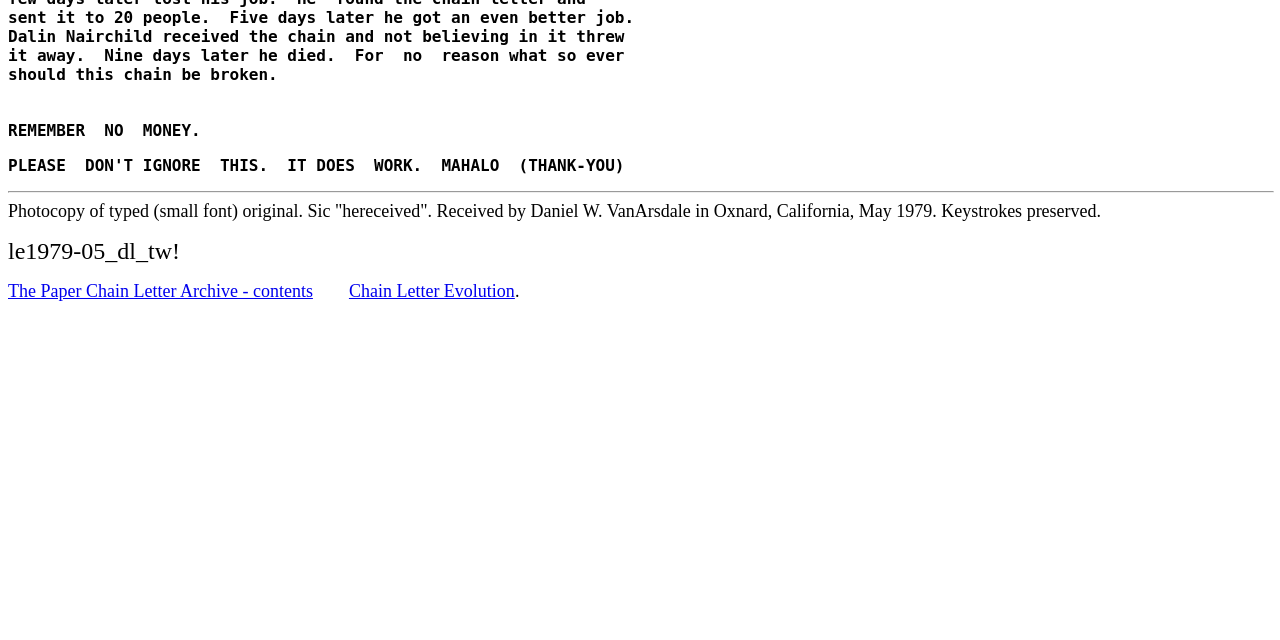Using the description: "Chain Letter Evolution", identify the bounding box of the corresponding UI element in the screenshot.

[0.273, 0.439, 0.402, 0.47]